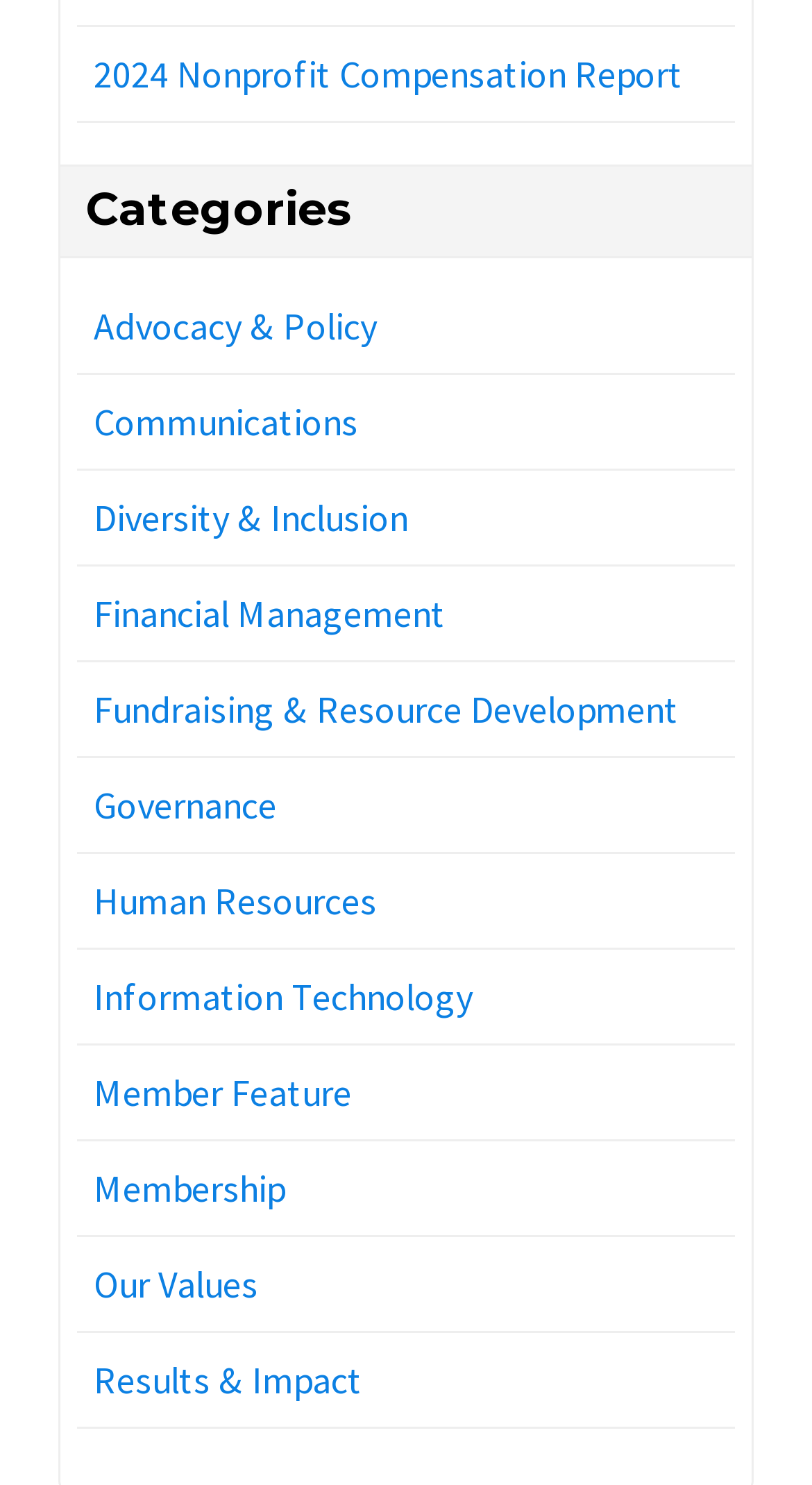Specify the bounding box coordinates of the element's area that should be clicked to execute the given instruction: "View 2024 Nonprofit Compensation Report". The coordinates should be four float numbers between 0 and 1, i.e., [left, top, right, bottom].

[0.115, 0.033, 0.841, 0.066]